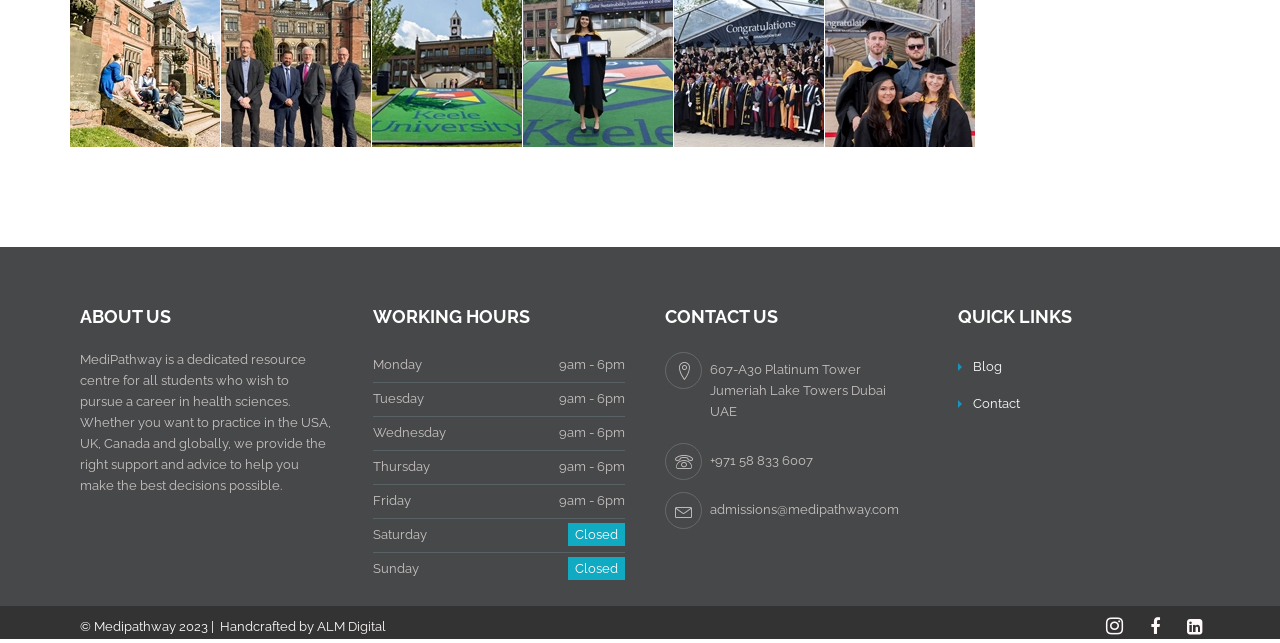Respond to the following query with just one word or a short phrase: 
What is the purpose of MediPathway?

Support for health sciences students